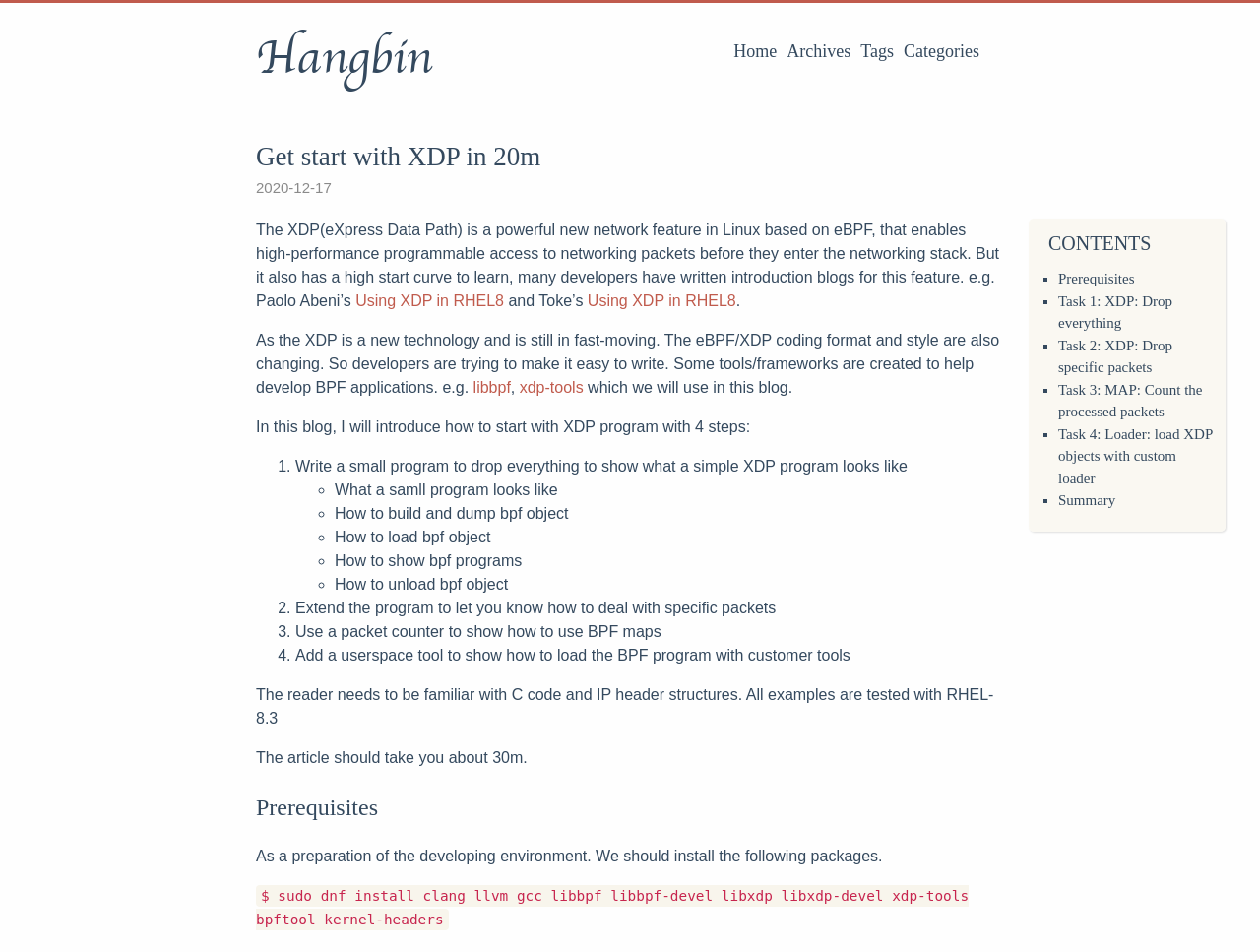Please specify the bounding box coordinates of the clickable region to carry out the following instruction: "Click on the 'Tags' link". The coordinates should be four float numbers between 0 and 1, in the format [left, top, right, bottom].

[0.683, 0.043, 0.709, 0.064]